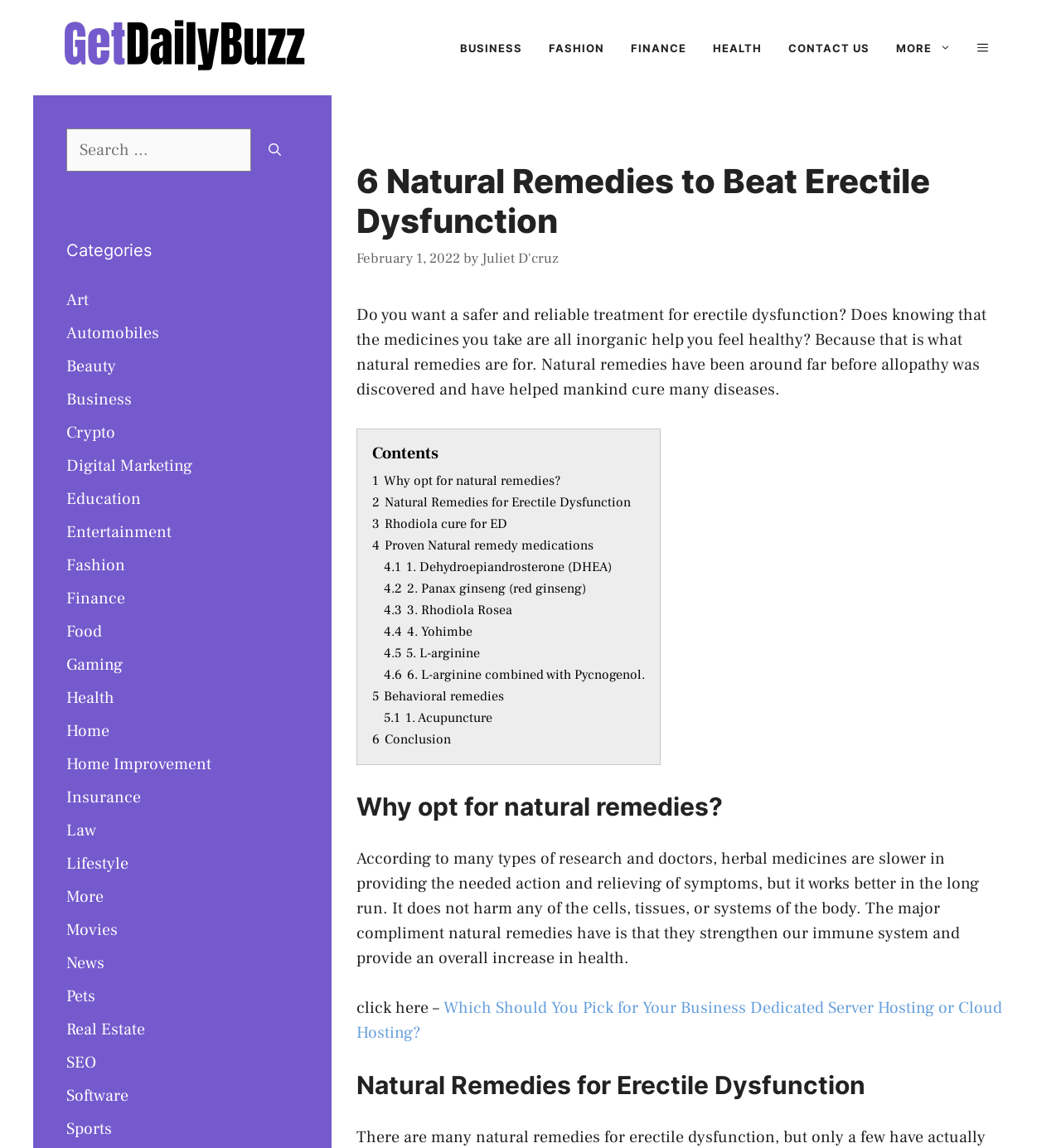How many natural remedies are discussed in the article?
Ensure your answer is thorough and detailed.

The article discusses six natural remedies for erectile dysfunction, which are listed in the contents section, including Rhodiola cure, Proven Natural remedy medications, and Behavioral remedies.